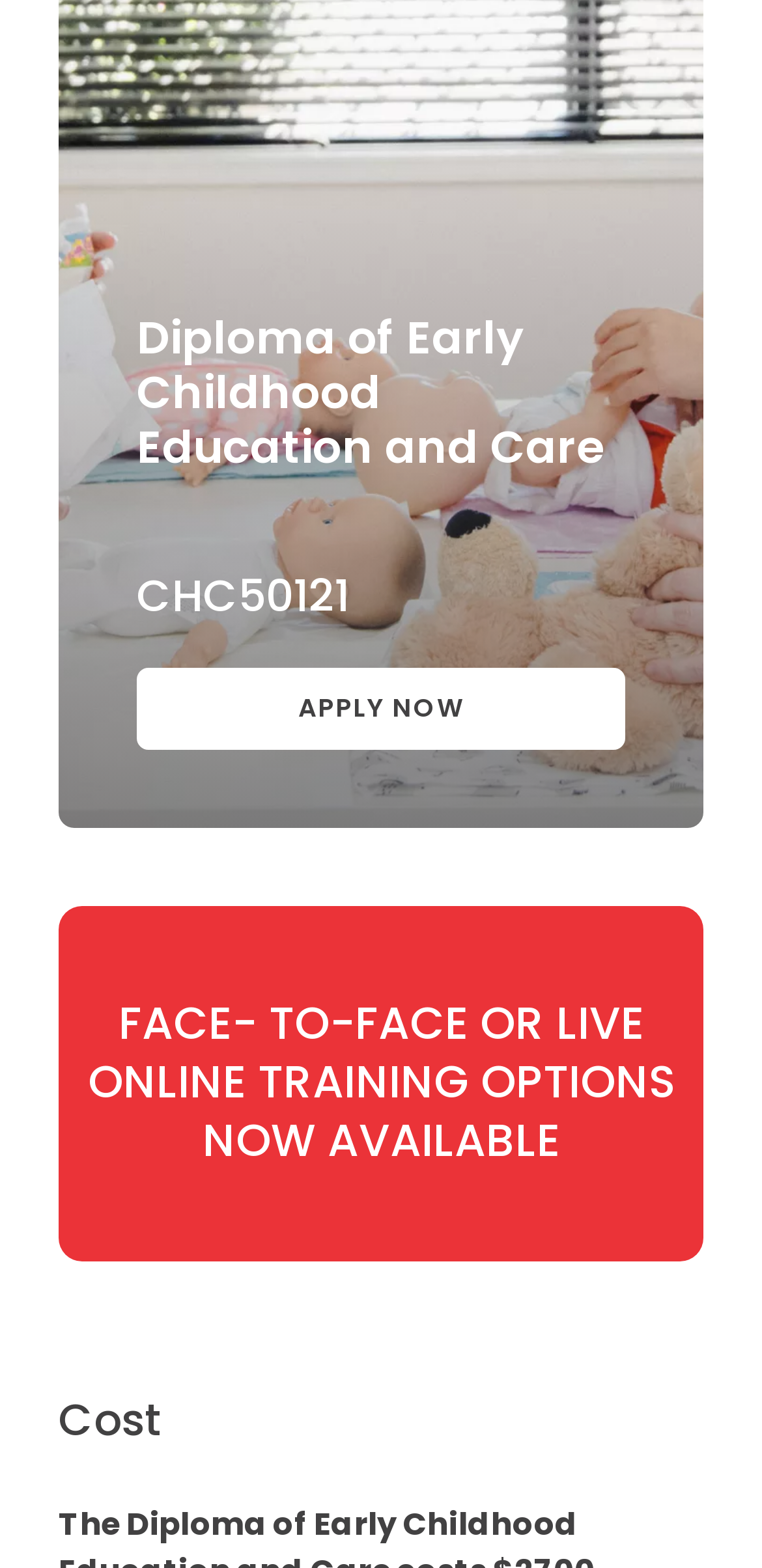Find the bounding box of the UI element described as: "ENQUIRE NOW". The bounding box coordinates should be given as four float values between 0 and 1, i.e., [left, top, right, bottom].

[0.0, 0.183, 1.0, 0.264]